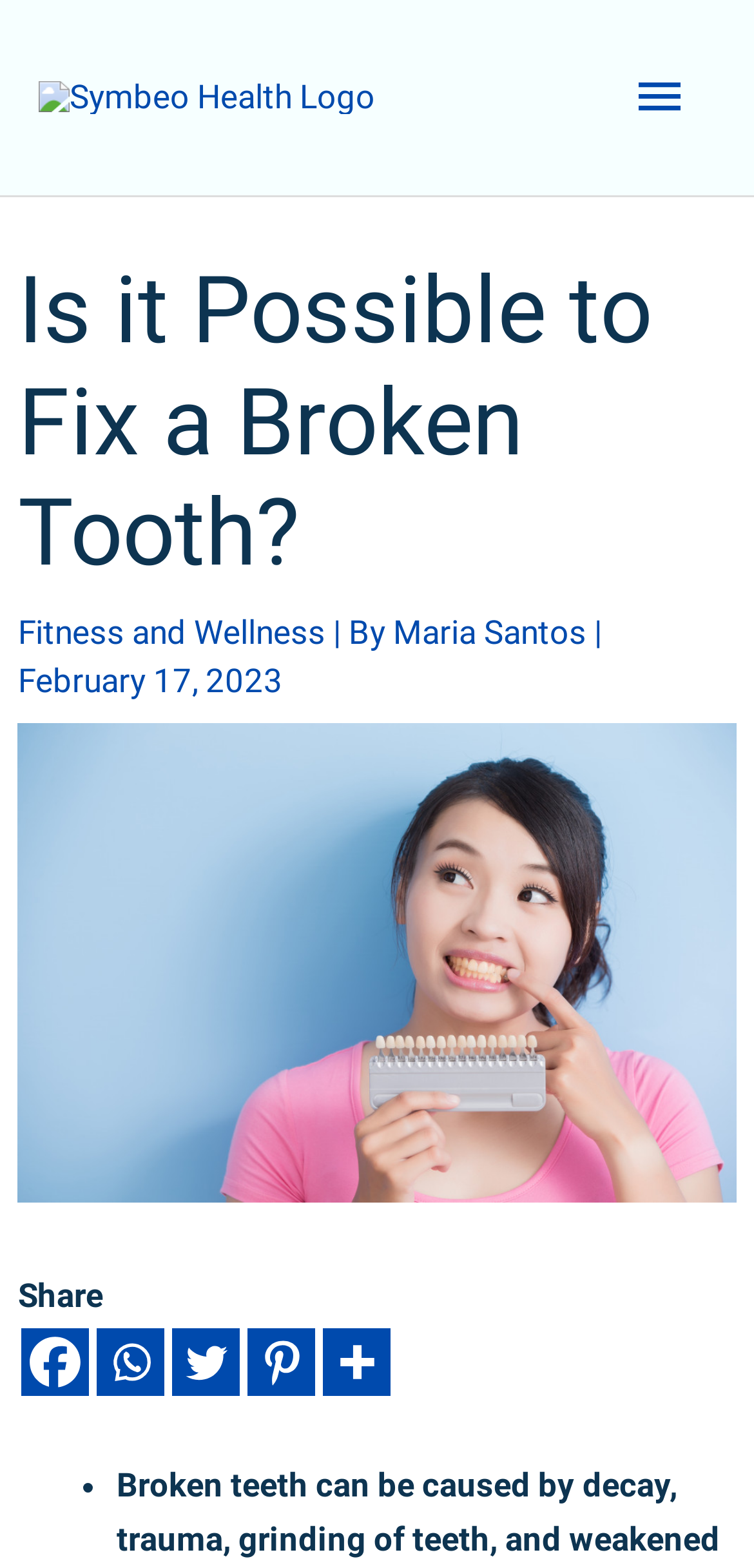Observe the image and answer the following question in detail: Who is the author of the article?

The author of the article is mentioned in the text 'By Maria Santos' which is located below the heading, indicating that Maria Santos is the author of the article.